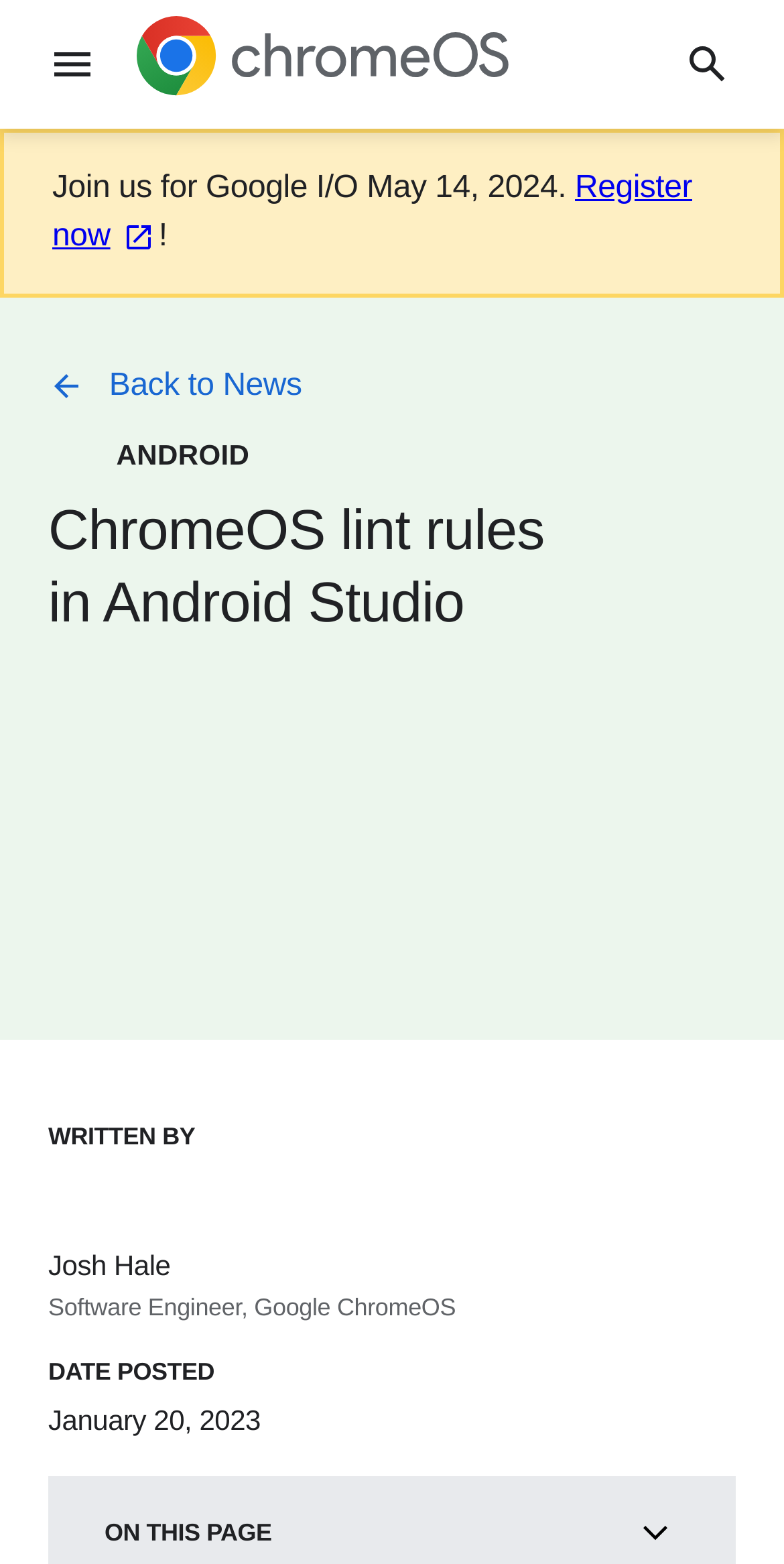Reply to the question with a brief word or phrase: What is the event mentioned in the banner?

Google I/O